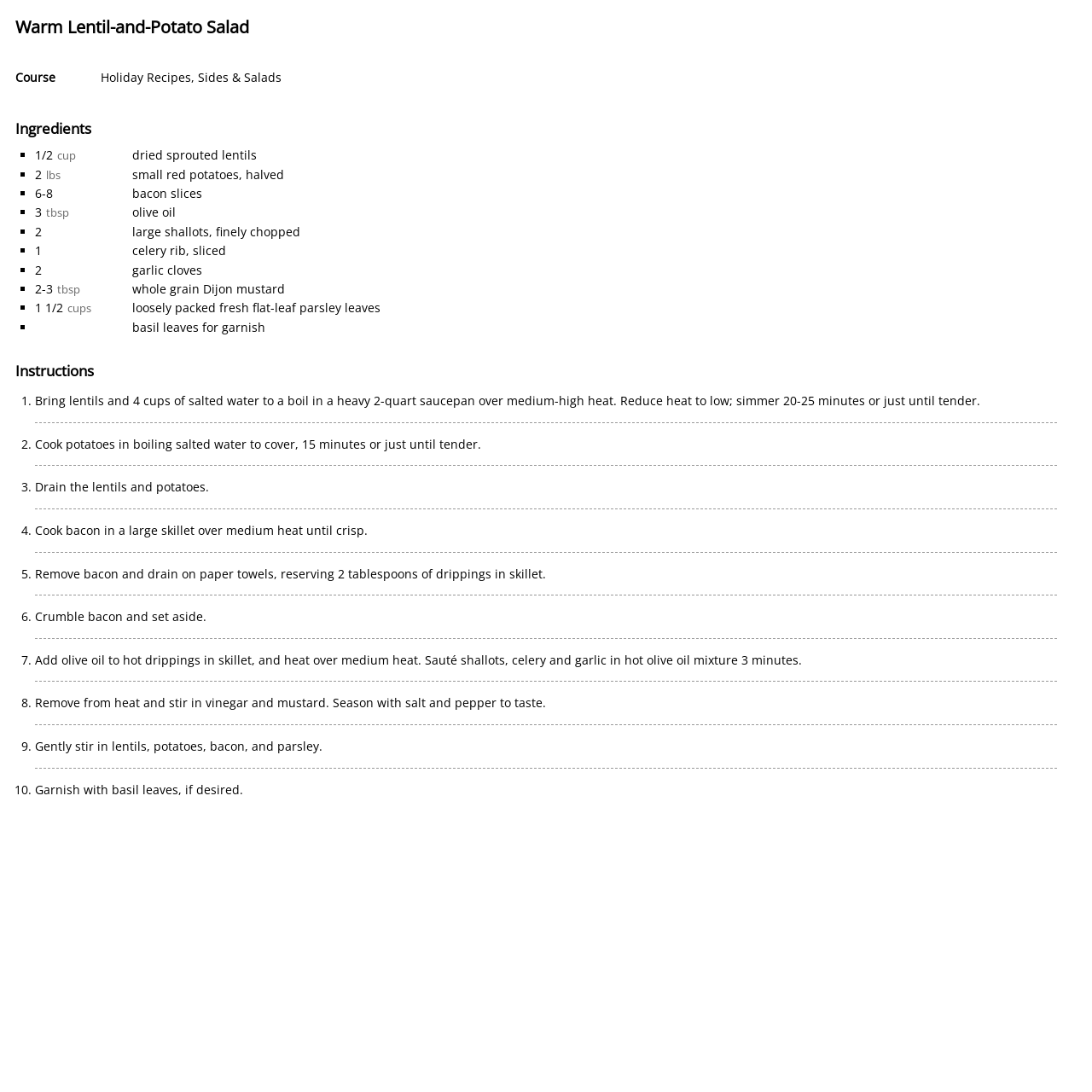Please give a short response to the question using one word or a phrase:
How many cups of salted water are needed for cooking lentils?

4 cups